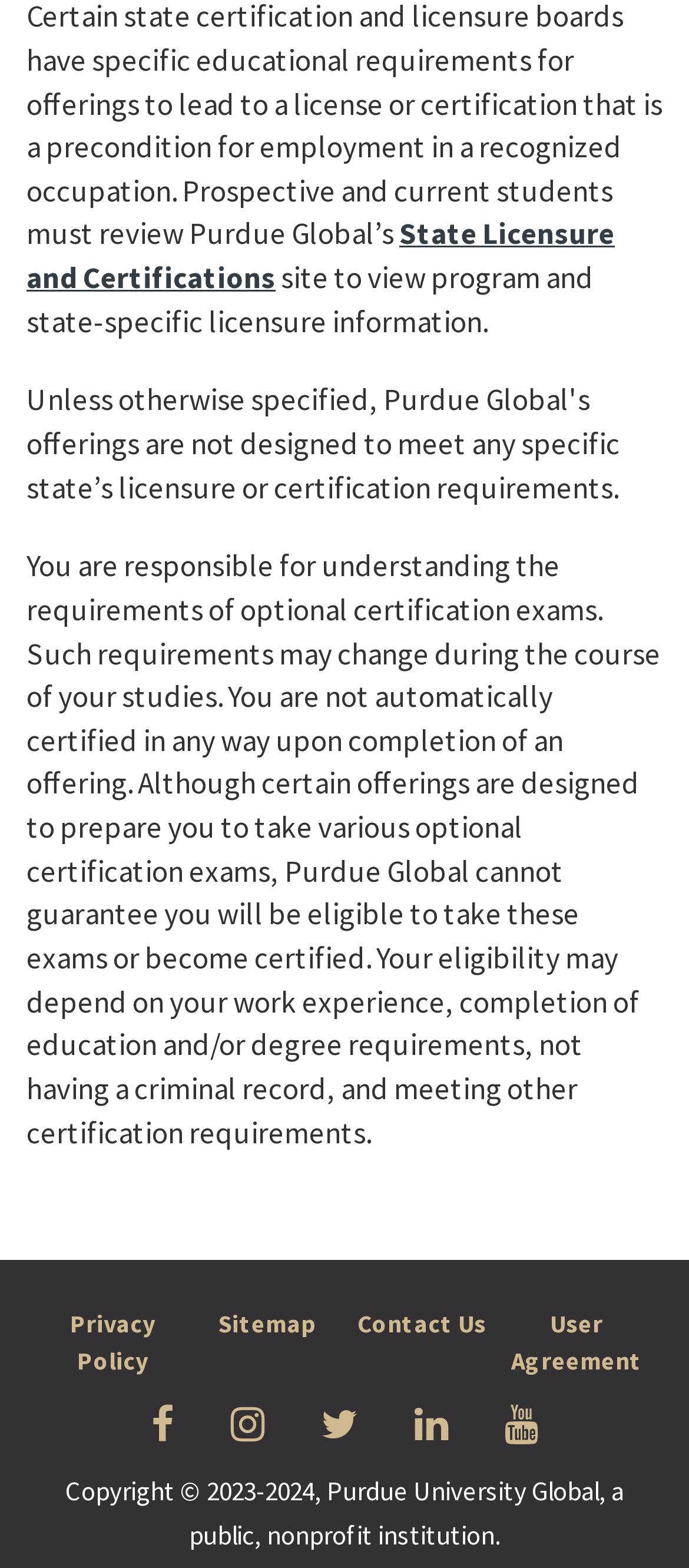Please locate the clickable area by providing the bounding box coordinates to follow this instruction: "View State Licensure and Certifications".

[0.038, 0.137, 0.892, 0.189]